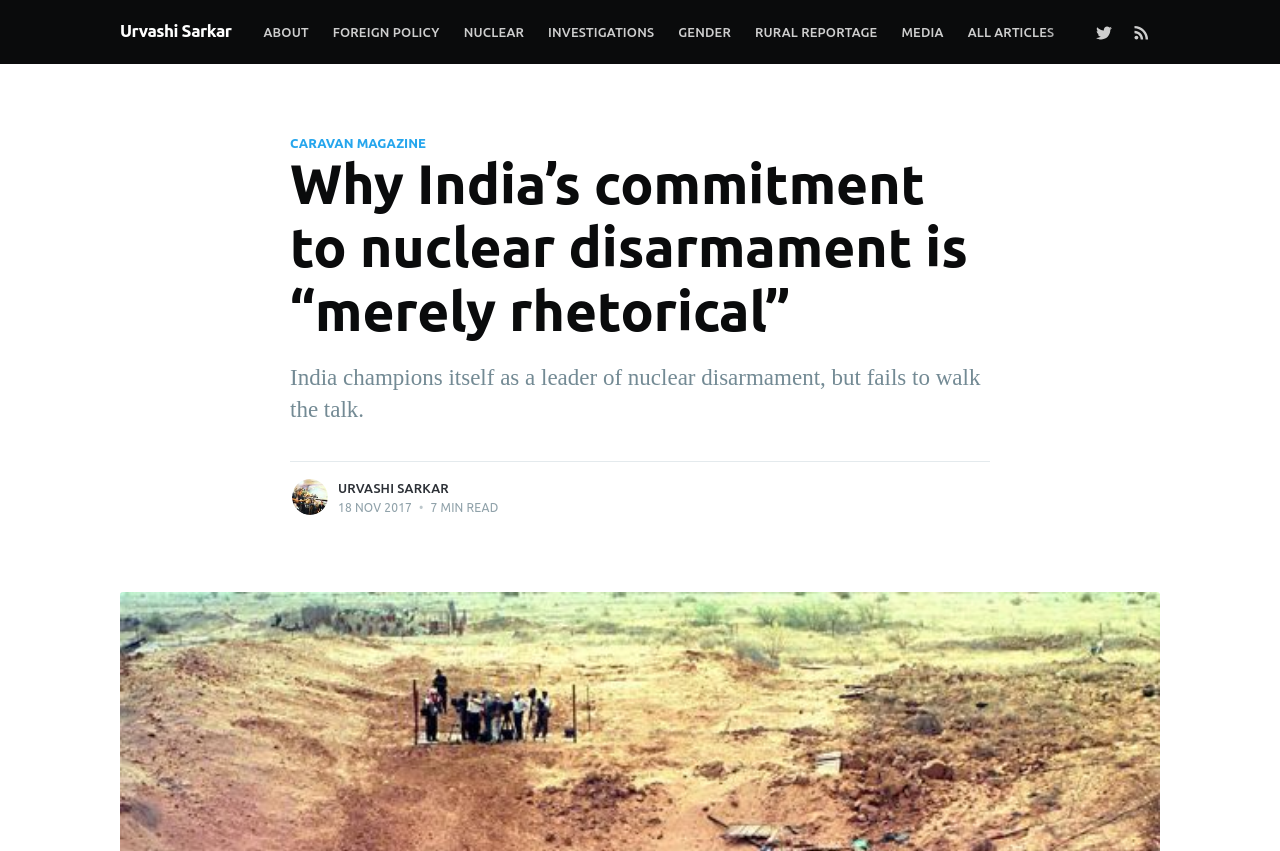Give a detailed explanation of the elements present on the webpage.

The webpage appears to be an article page from Caravan Magazine, with a focus on nuclear disarmament. At the top, there is a navigation menu with links to various sections, including "About", "Foreign Policy", "Nuclear", and others. Below this menu, there is a Twitter link and an RSS link, accompanied by their respective icons.

The main content of the page is an article titled "Why India’s commitment to nuclear disarmament is “merely rhetorical”". The article's title is followed by a subtitle that reads "India champions itself as a leader of nuclear disarmament, but fails to walk the talk." The author of the article, Urvashi Sarkar, is mentioned below the title, along with a small image of the author.

To the right of the author's image, there is a section that displays the author's name again, along with a "Read more posts" link and a "by this author" label. Below this section, there is a timestamp indicating that the article was published on November 18, 2017, and a label indicating that the article is a 7-minute read.

The overall layout of the page is organized, with clear headings and concise text. The use of images and icons adds visual appeal to the page.